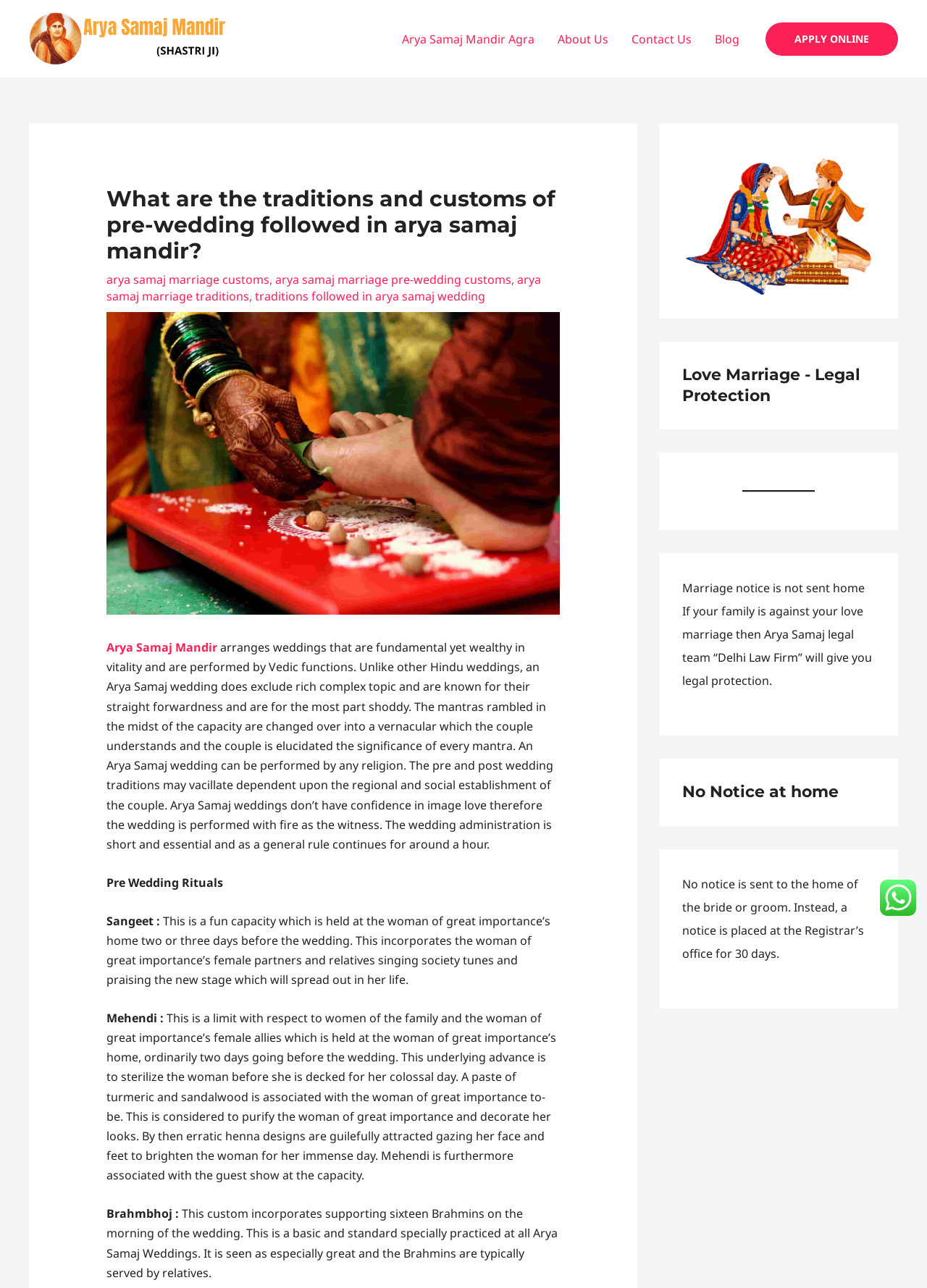Please determine the bounding box of the UI element that matches this description: Arya Samaj Mandir. The coordinates should be given as (top-left x, top-left y, bottom-right x, bottom-right y), with all values between 0 and 1.

[0.115, 0.496, 0.234, 0.509]